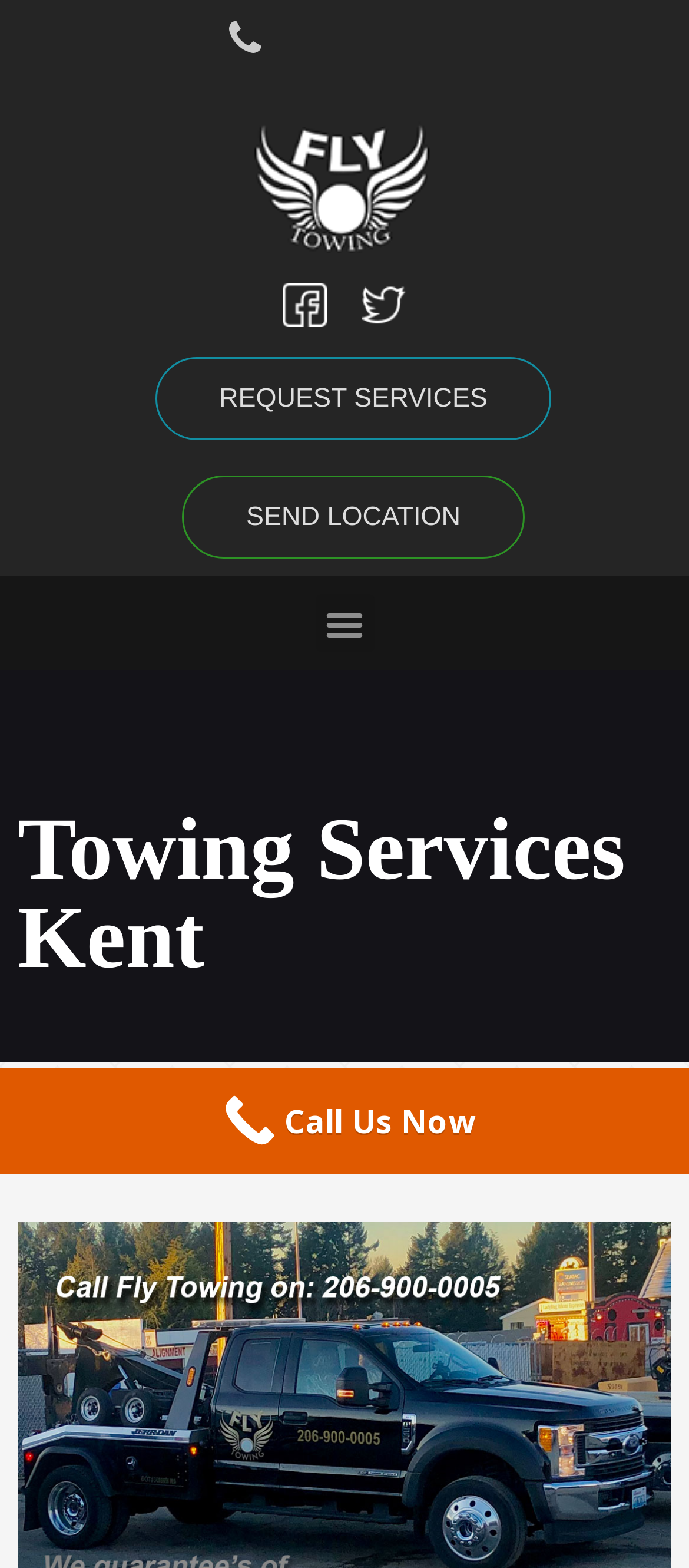Carefully examine the image and provide an in-depth answer to the question: Is there a way to send location on the webpage?

I found a button with the text 'SEND LOCATION', which suggests that users can send their location using this button. This feature is likely useful for towing services to know the location of the vehicle that needs to be towed.